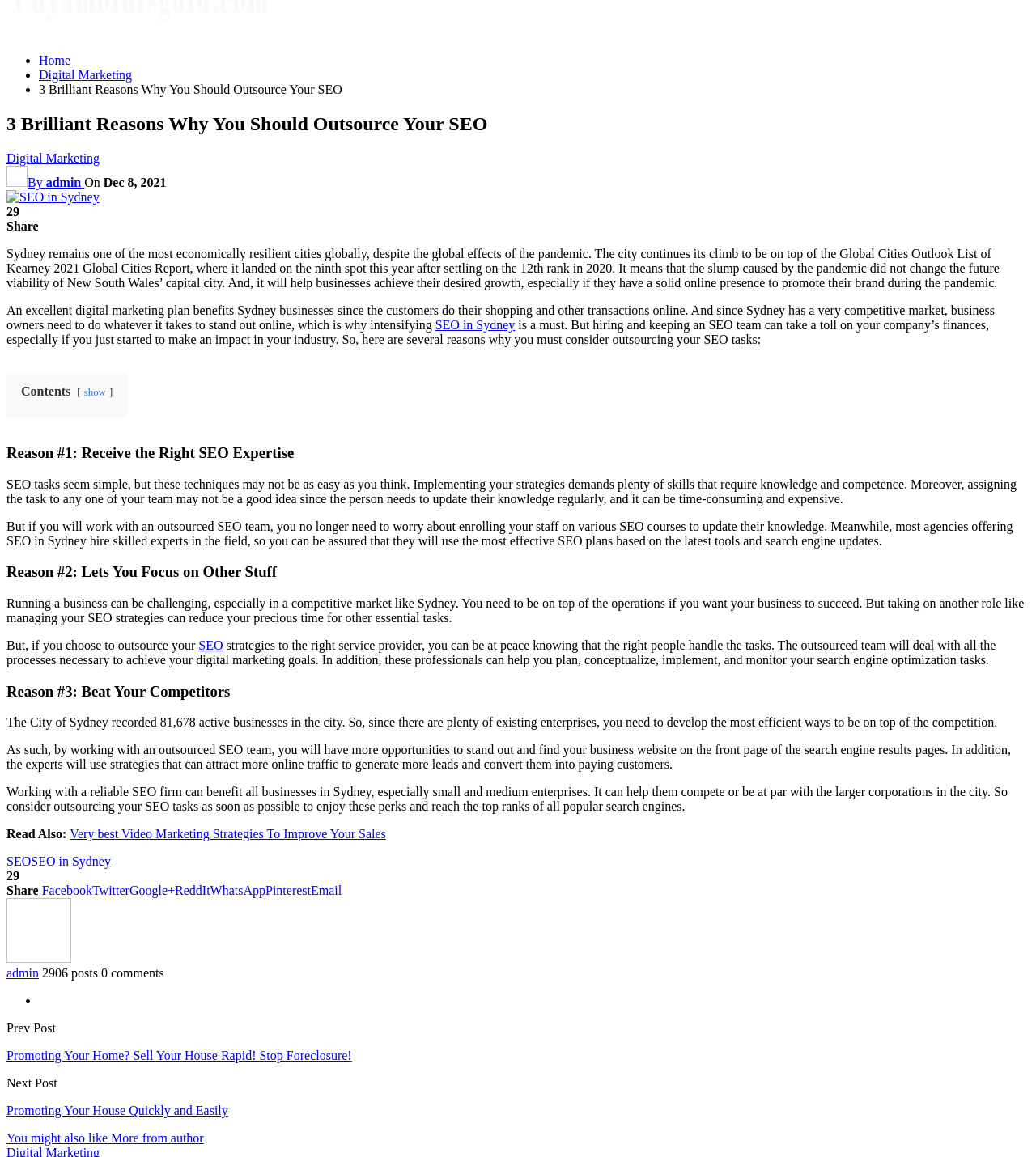Provide the bounding box coordinates, formatted as (top-left x, top-left y, bottom-right x, bottom-right y), with all values being floating point numbers between 0 and 1. Identify the bounding box of the UI element that matches the description: More from author

[0.213, 0.574, 0.332, 0.585]